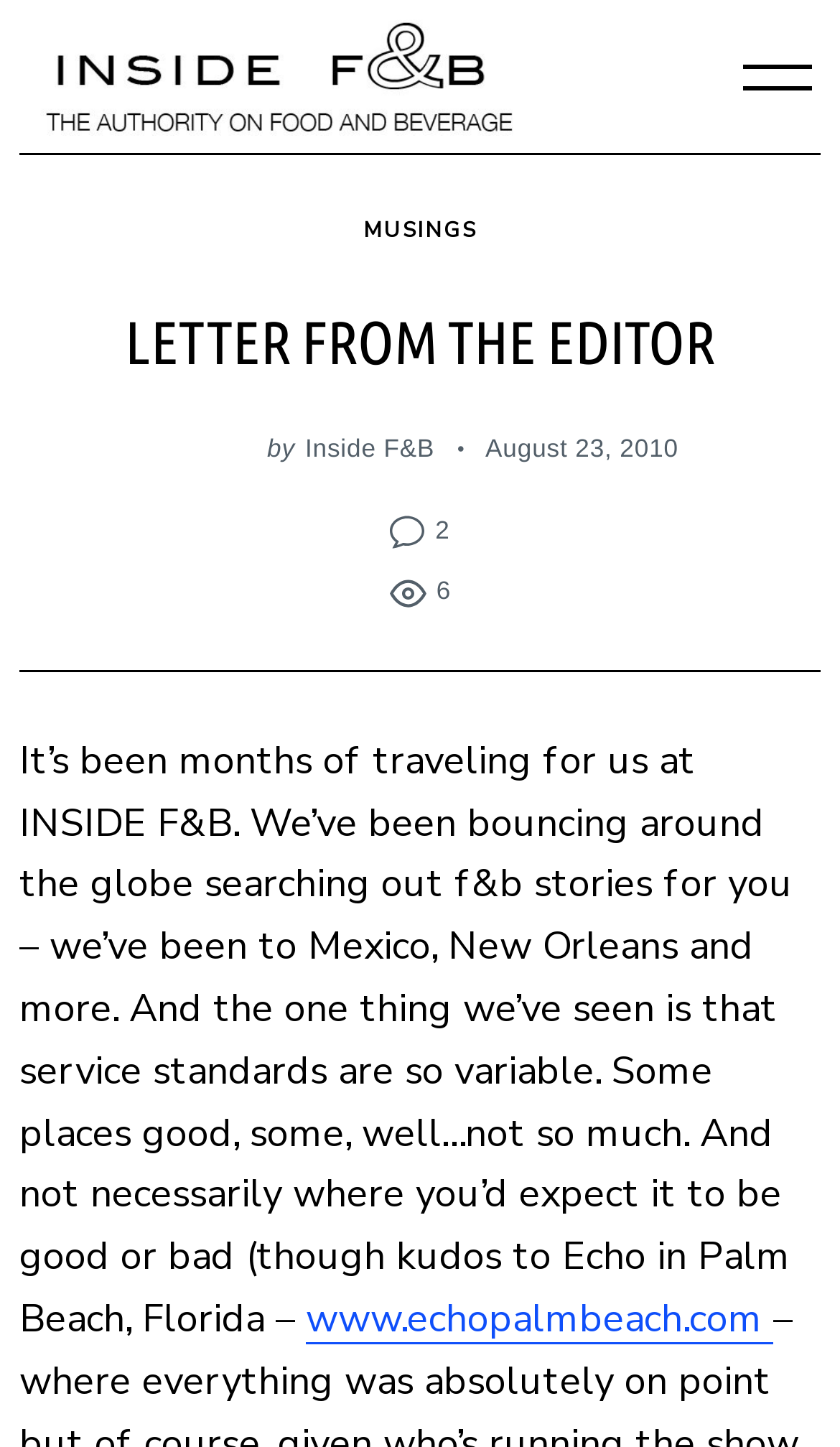Using the description "2", predict the bounding box of the relevant HTML element.

[0.518, 0.358, 0.536, 0.377]